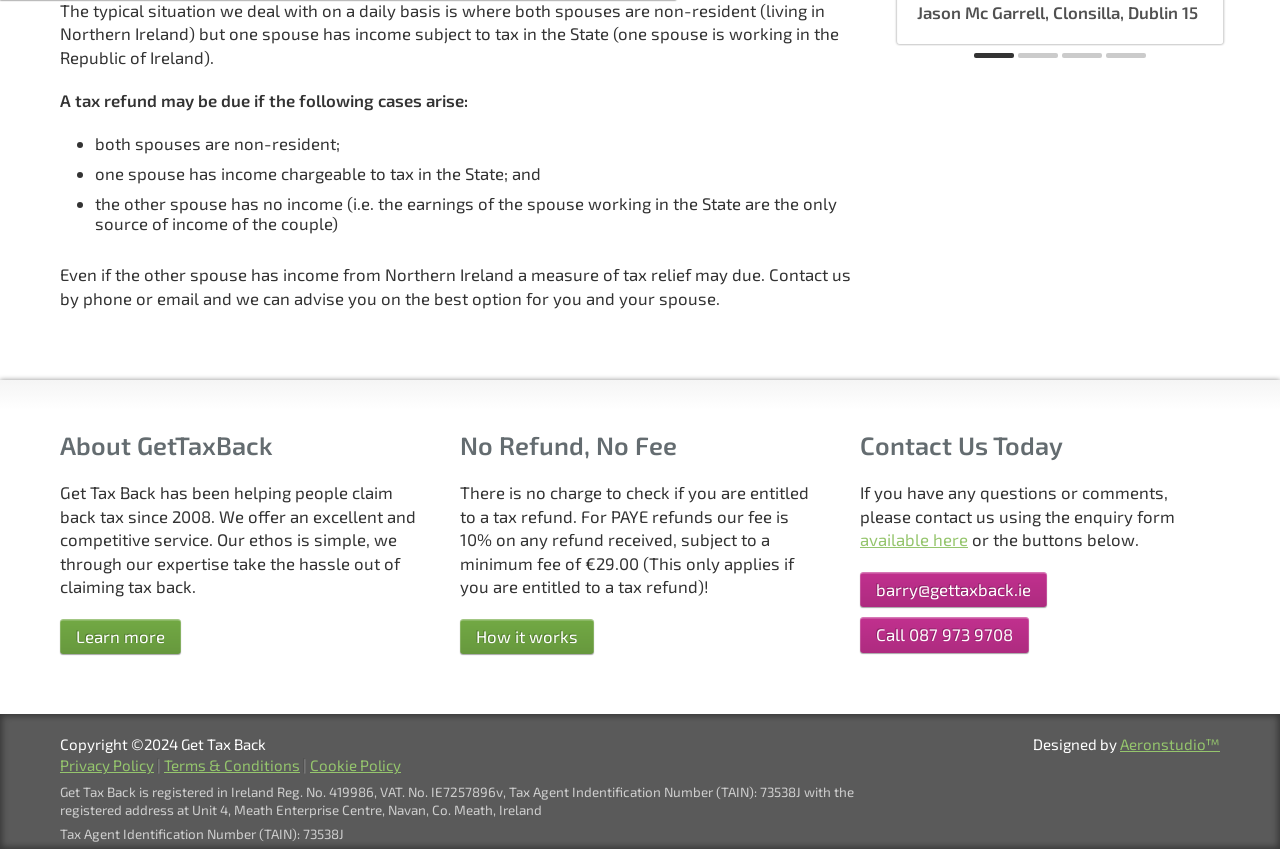Look at the image and answer the question in detail:
What is Get Tax Back's service about?

Based on the webpage content, Get Tax Back is a service that helps people claim back tax. The service has been available since 2008 and offers a competitive and excellent service to its clients.